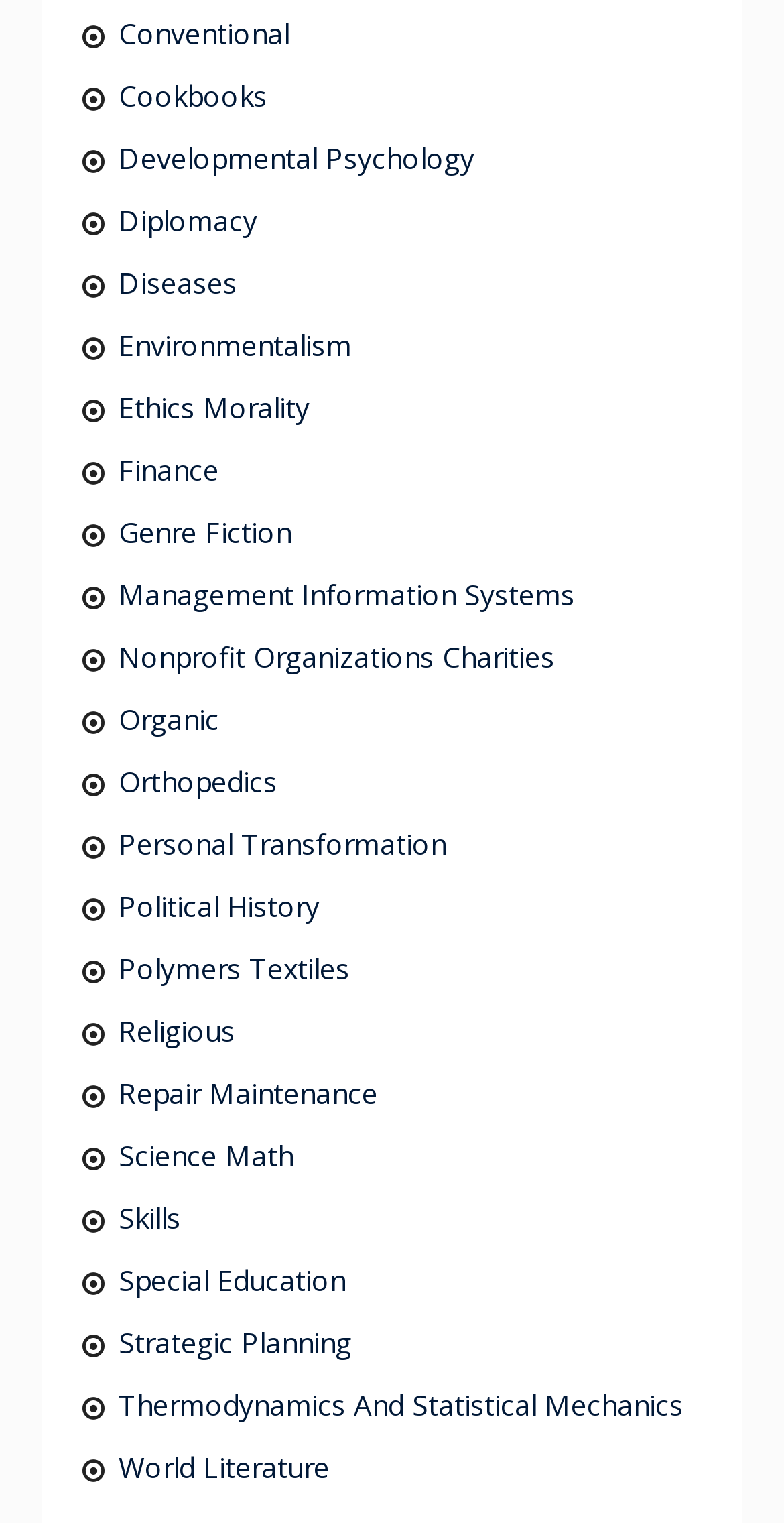Please provide a comprehensive response to the question based on the details in the image: How many categories are listed?

I counted the number of links listed on the webpage, and there are 27 categories listed, ranging from 'Conventional' to 'World Literature'.